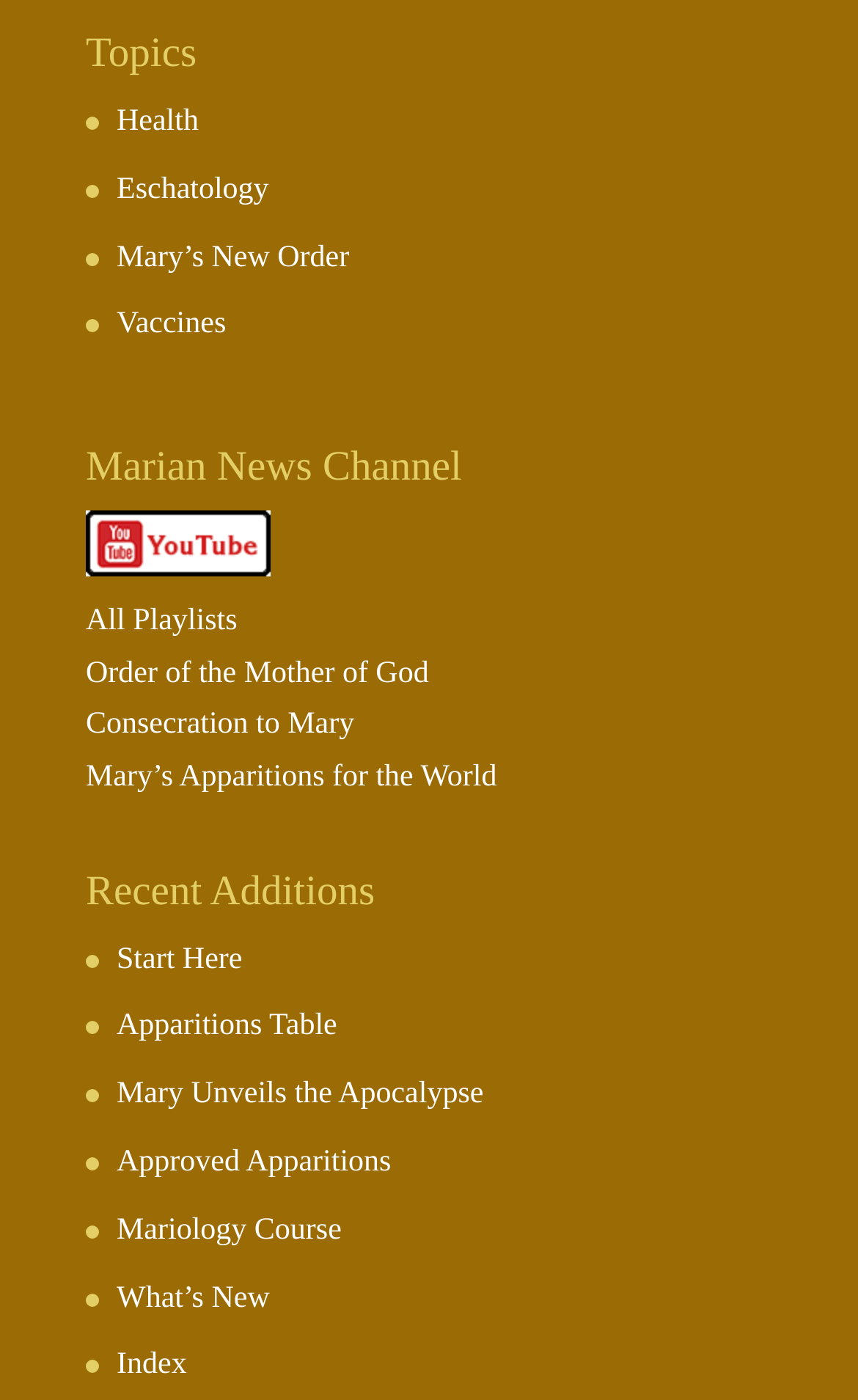Using the provided element description, identify the bounding box coordinates as (top-left x, top-left y, bottom-right x, bottom-right y). Ensure all values are between 0 and 1. Description: parent_node: All Playlists

[0.1, 0.394, 0.315, 0.418]